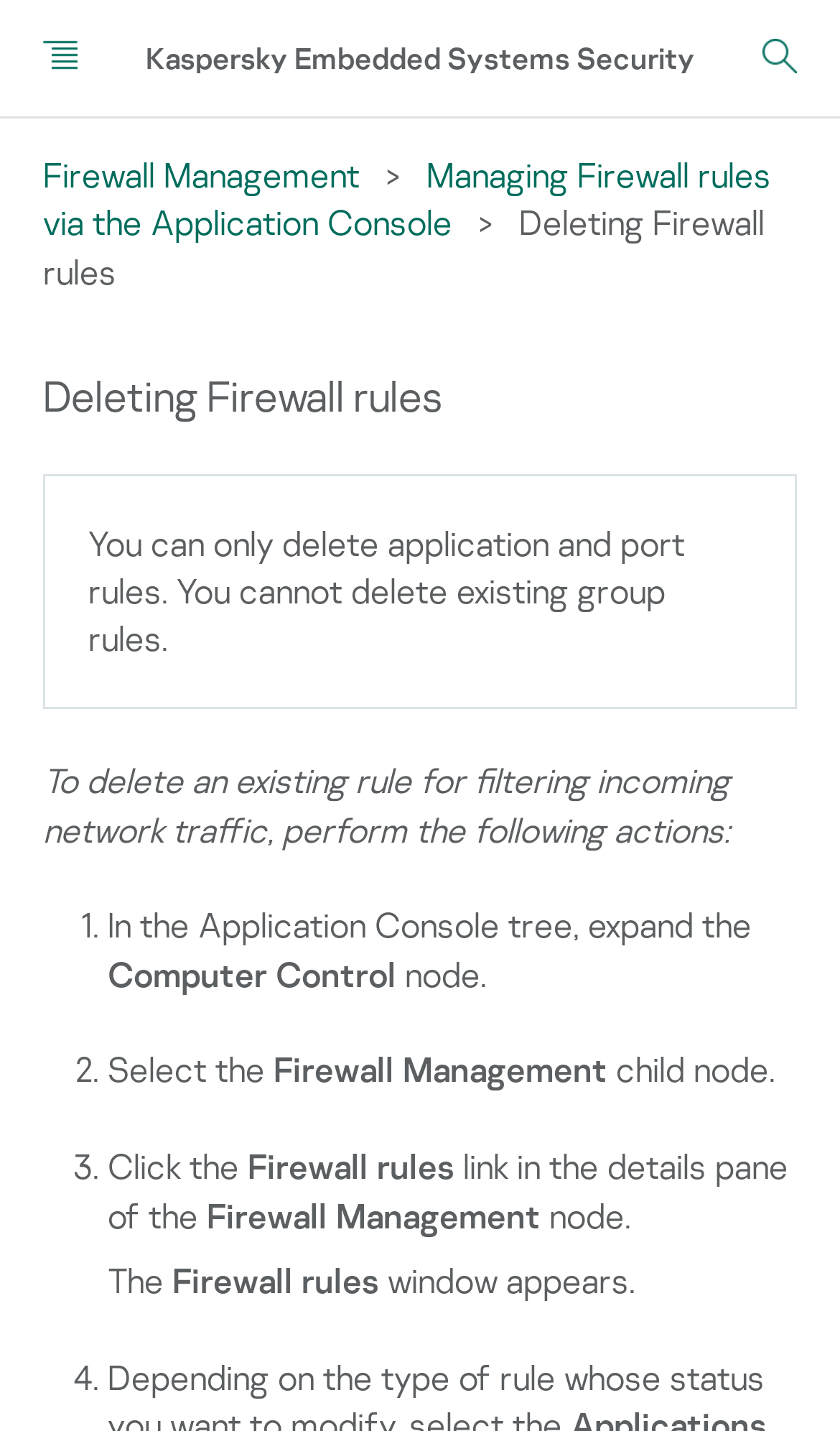What is the purpose of this webpage?
Answer the question with a single word or phrase by looking at the picture.

Deleting Firewall rules